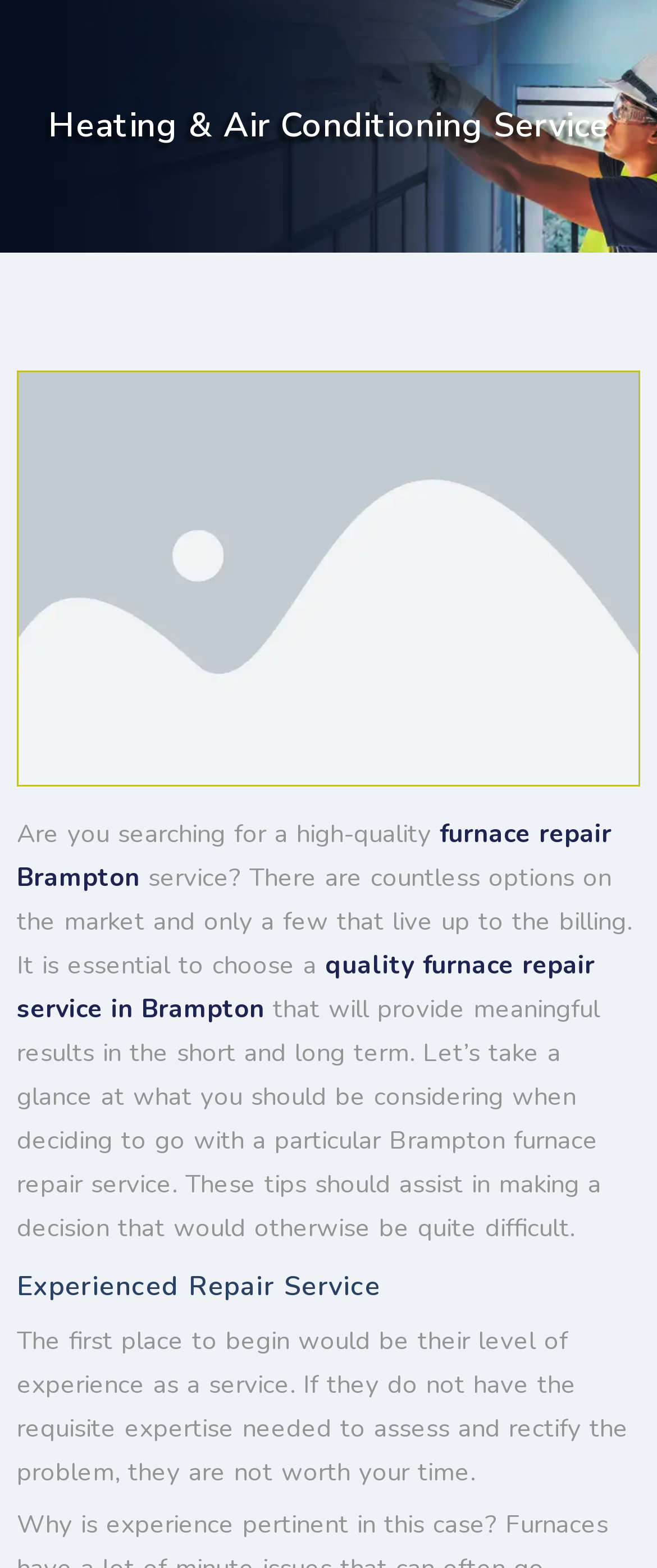What is the focus of the webpage?
Answer the question with a detailed explanation, including all necessary information.

The webpage is focused on heating and air conditioning services, as indicated by the heading 'Heating & Air Conditioning Service' at the top of the page.